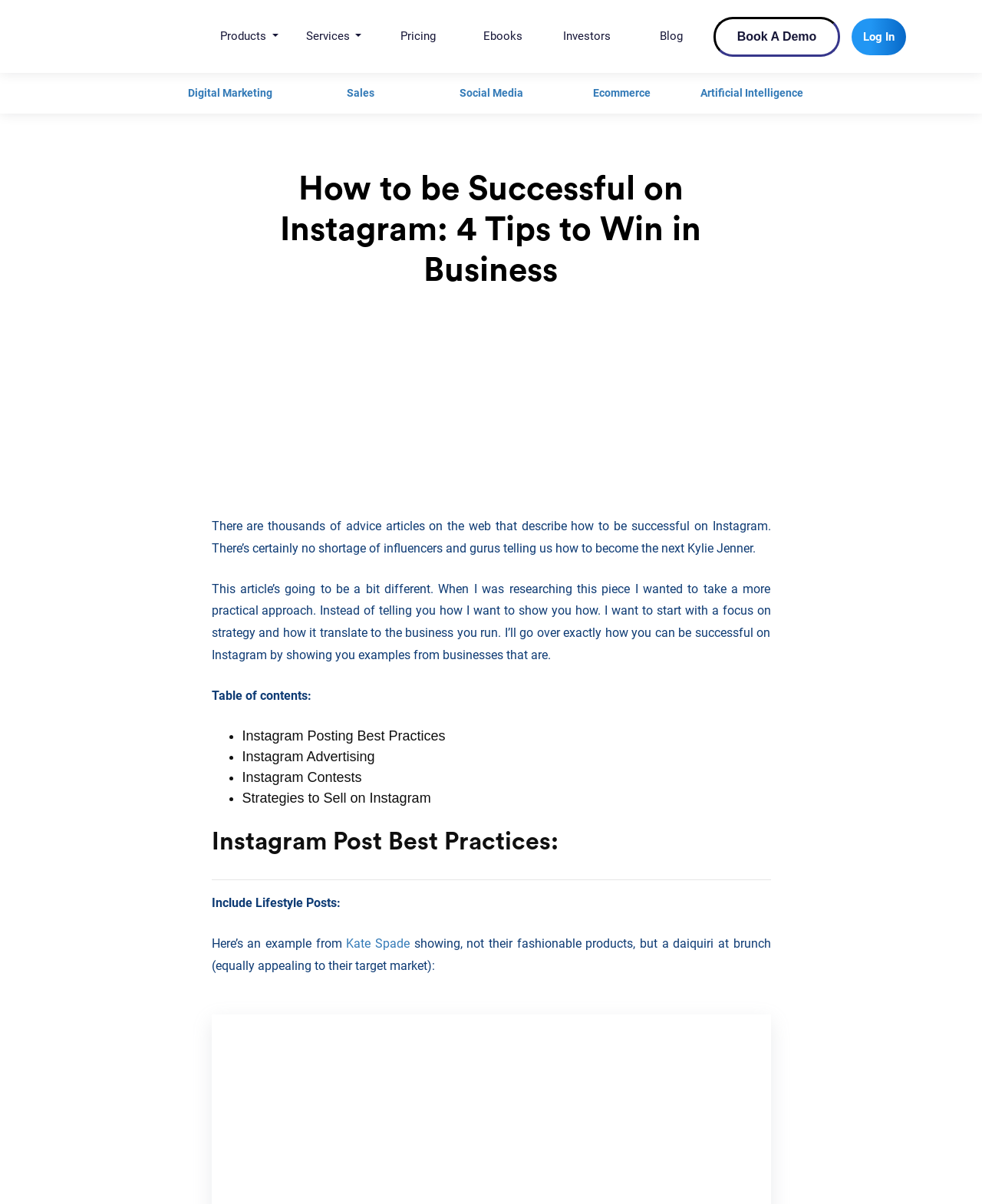Using the elements shown in the image, answer the question comprehensively: What type of posts does the article suggest including?

The article suggests including lifestyle posts, as mentioned in the section 'Instagram Post Best Practices', and provides an example from Kate Spade, showing a daiquiri at brunch, which is appealing to their target market.